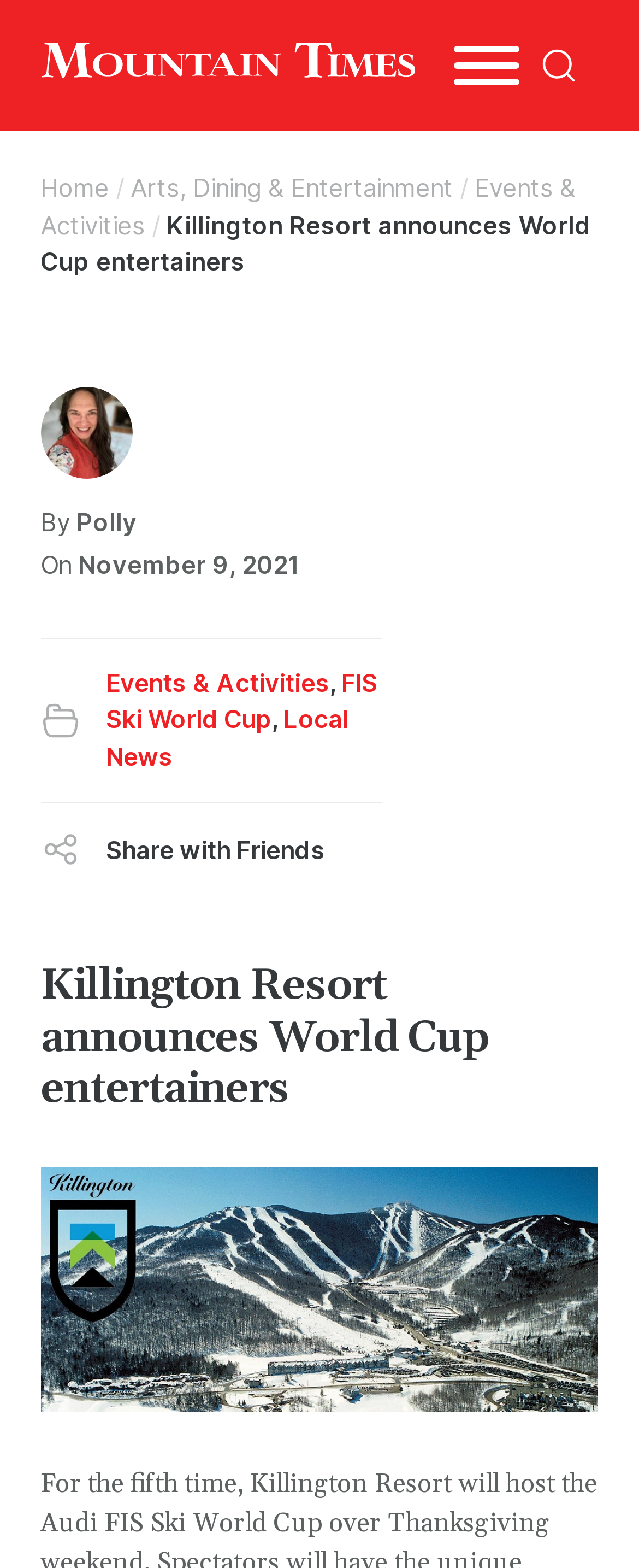Identify the bounding box coordinates of the region that should be clicked to execute the following instruction: "Open the menu".

[0.711, 0.029, 0.814, 0.054]